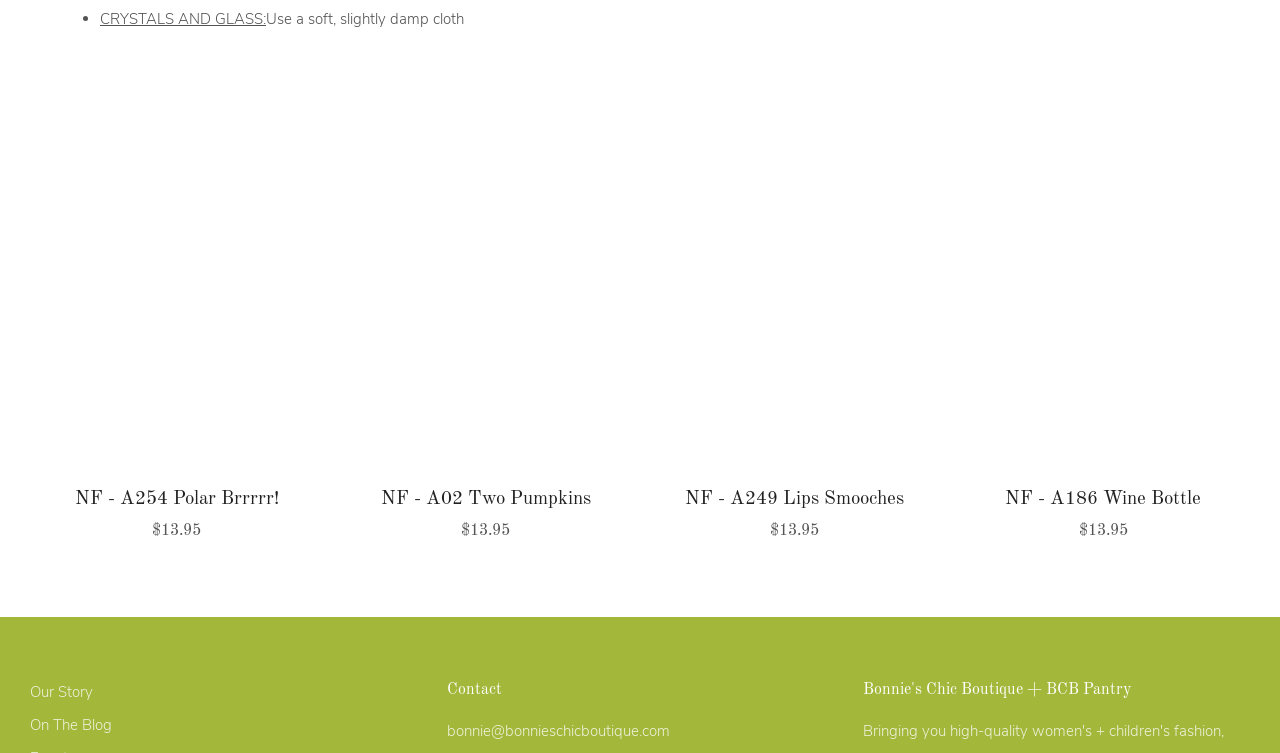Bounding box coordinates must be specified in the format (top-left x, top-left y, bottom-right x, bottom-right y). All values should be floating point numbers between 0 and 1. What are the bounding box coordinates of the UI element described as: title="NF - A186 Wine Bottle"

[0.747, 0.209, 0.977, 0.599]